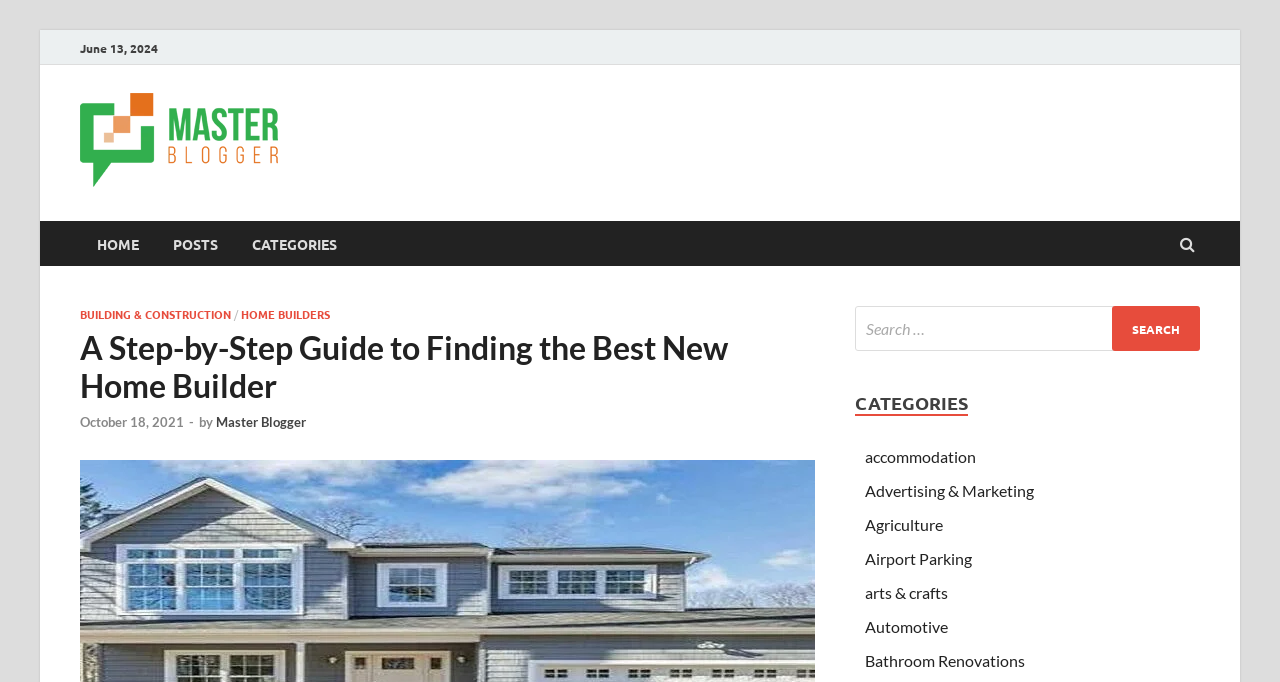Provide a brief response to the question below using a single word or phrase: 
What is the date of the blog post?

October 18, 2021